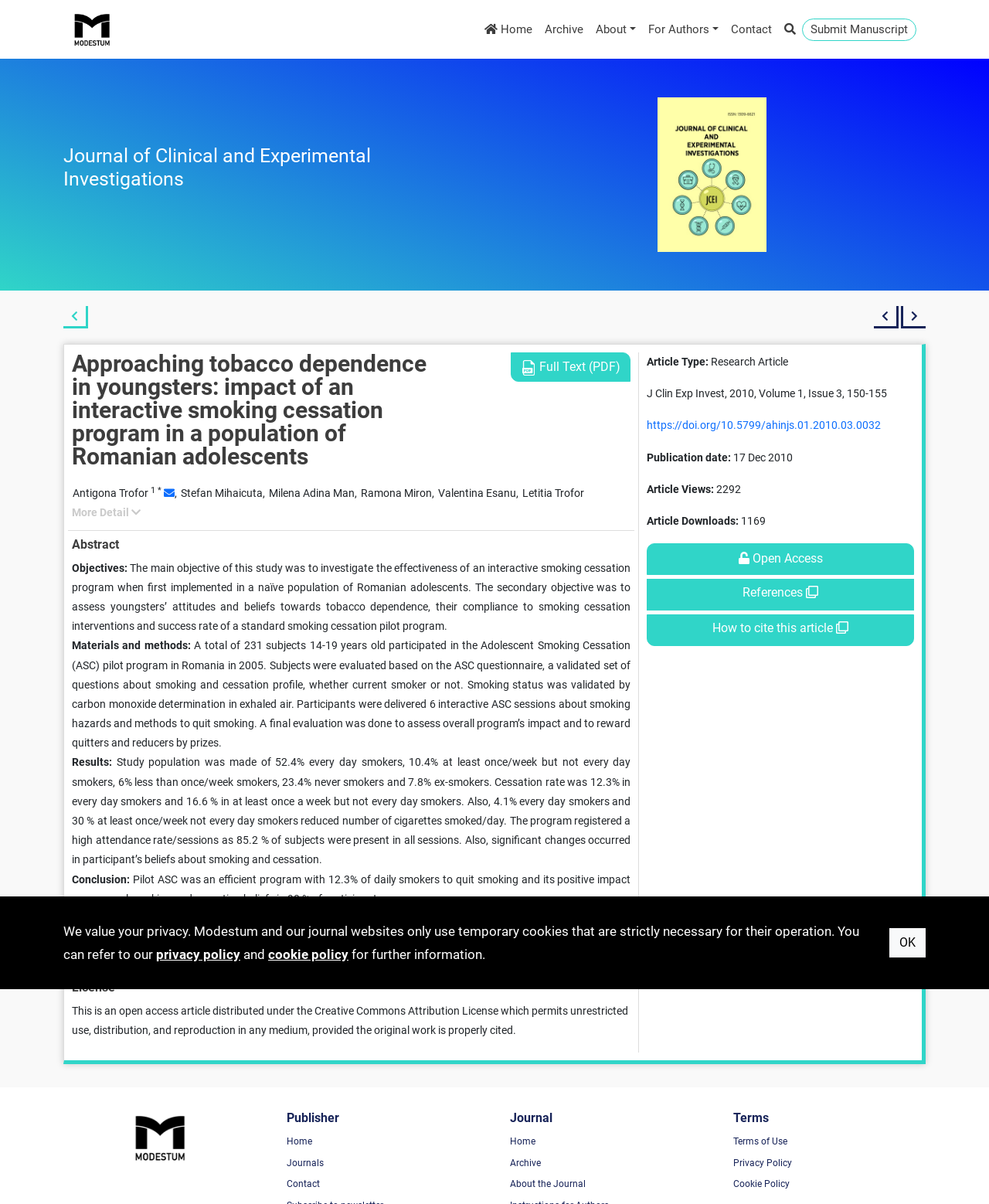Provide the bounding box coordinates of the HTML element described as: "How to cite this article". The bounding box coordinates should be four float numbers between 0 and 1, i.e., [left, top, right, bottom].

[0.654, 0.51, 0.924, 0.537]